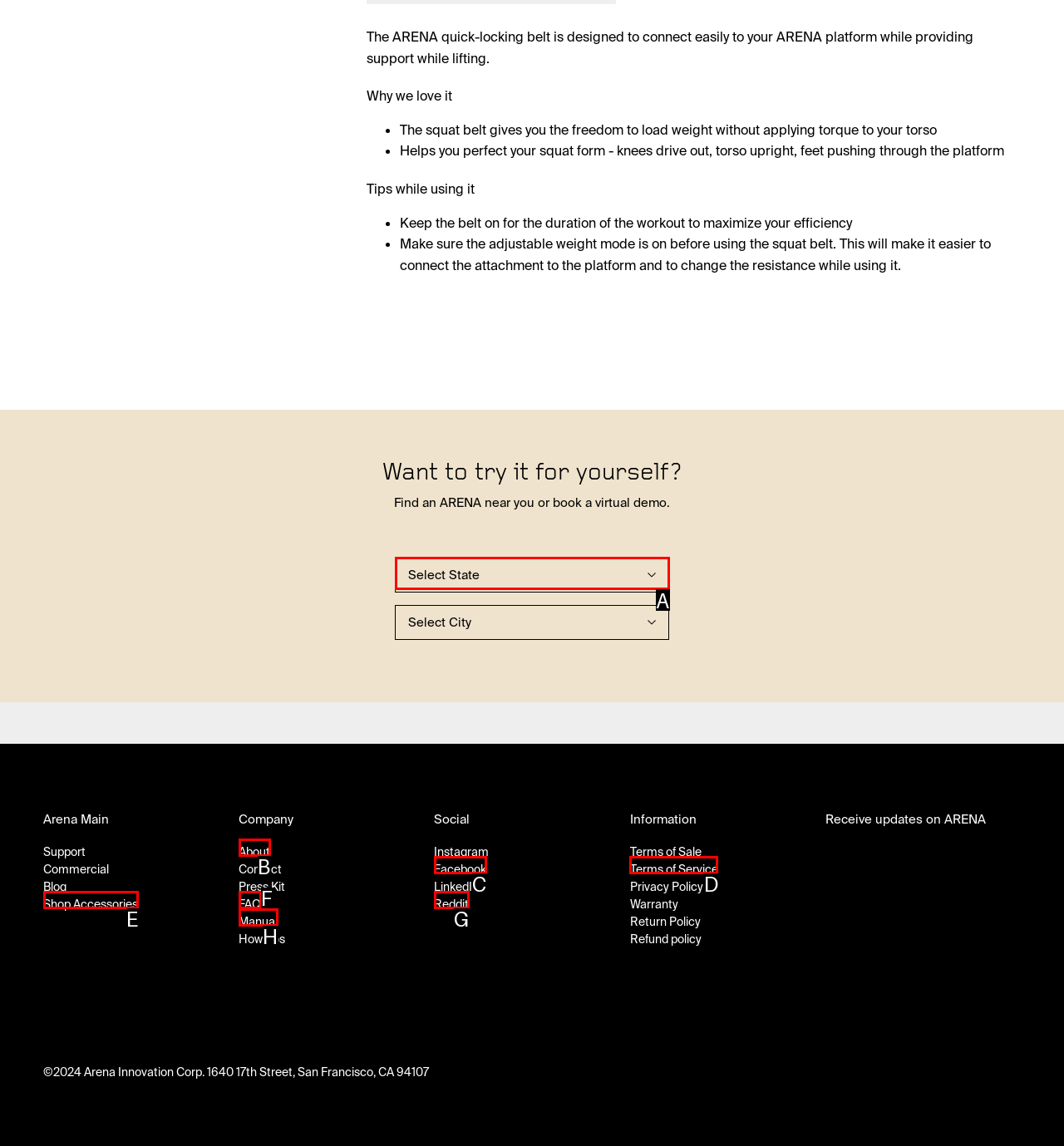Select the option that corresponds to the description: Terms of Service
Respond with the letter of the matching choice from the options provided.

D